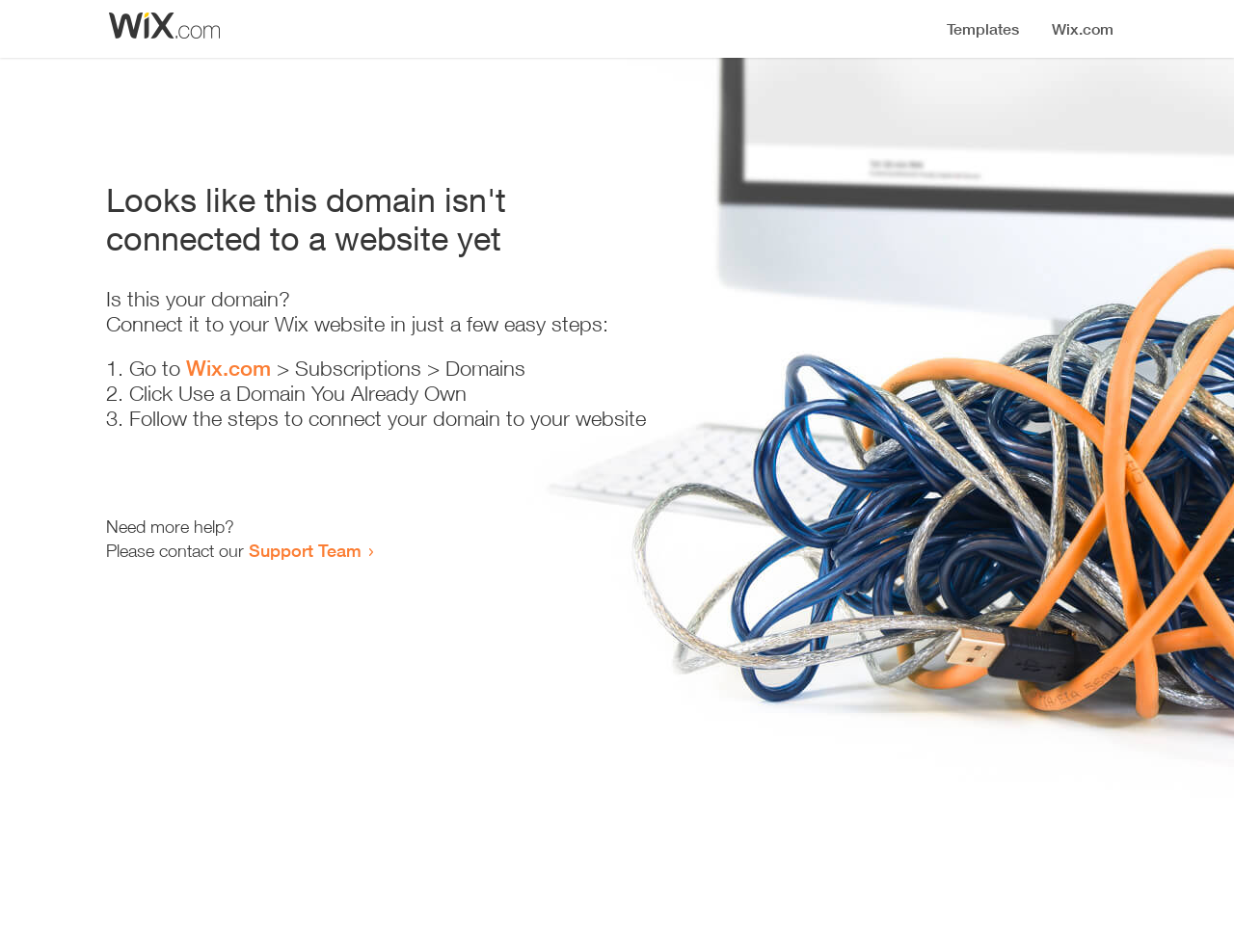What is the current state of the domain?
Carefully analyze the image and provide a thorough answer to the question.

The heading 'Looks like this domain isn't connected to a website yet' and the instructions provided on the webpage suggest that the domain is not currently connected to a website.